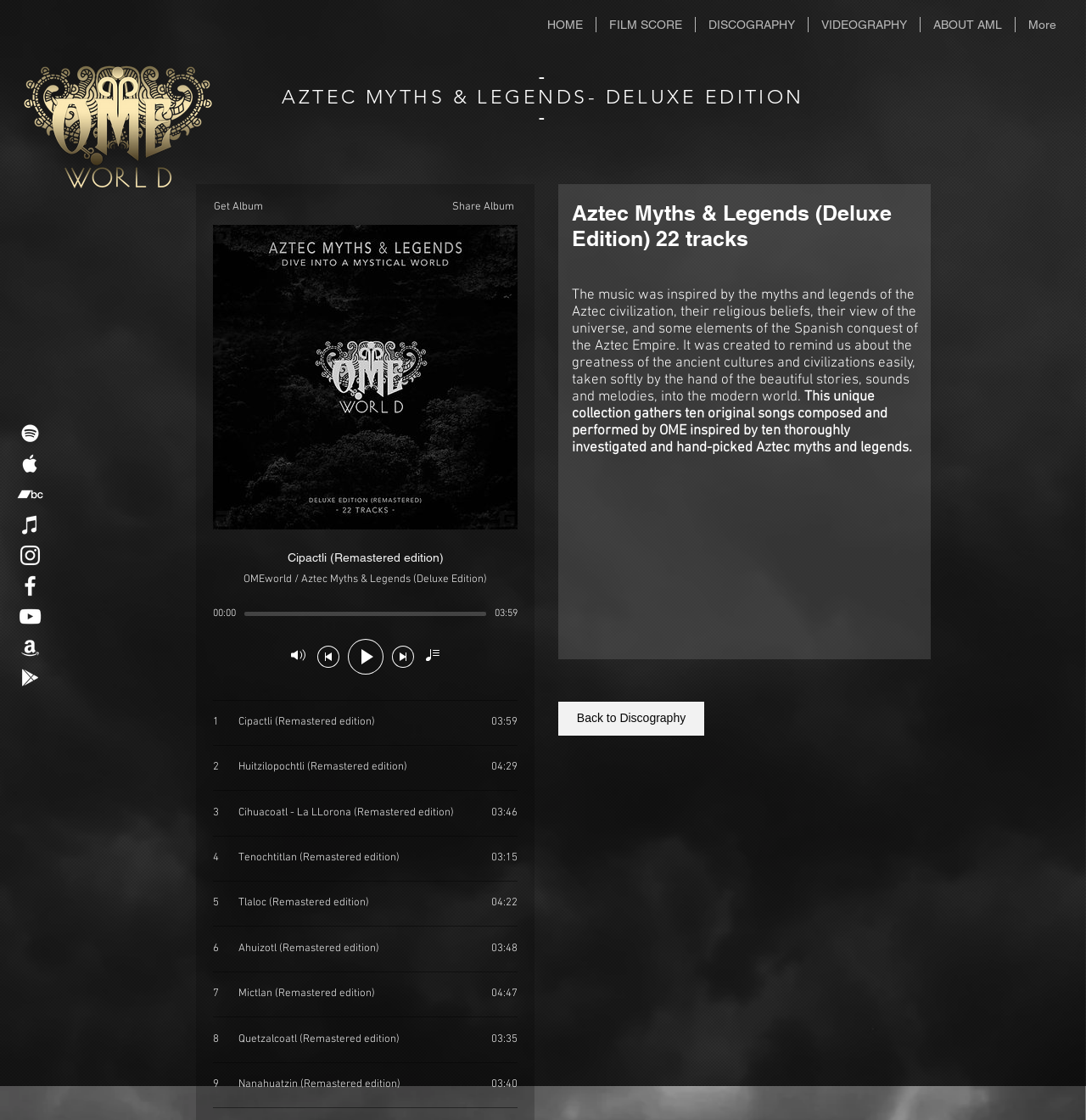Please provide a brief answer to the following inquiry using a single word or phrase:
What is the name of the album?

Aztec Myths & Legends (Deluxe Edition)